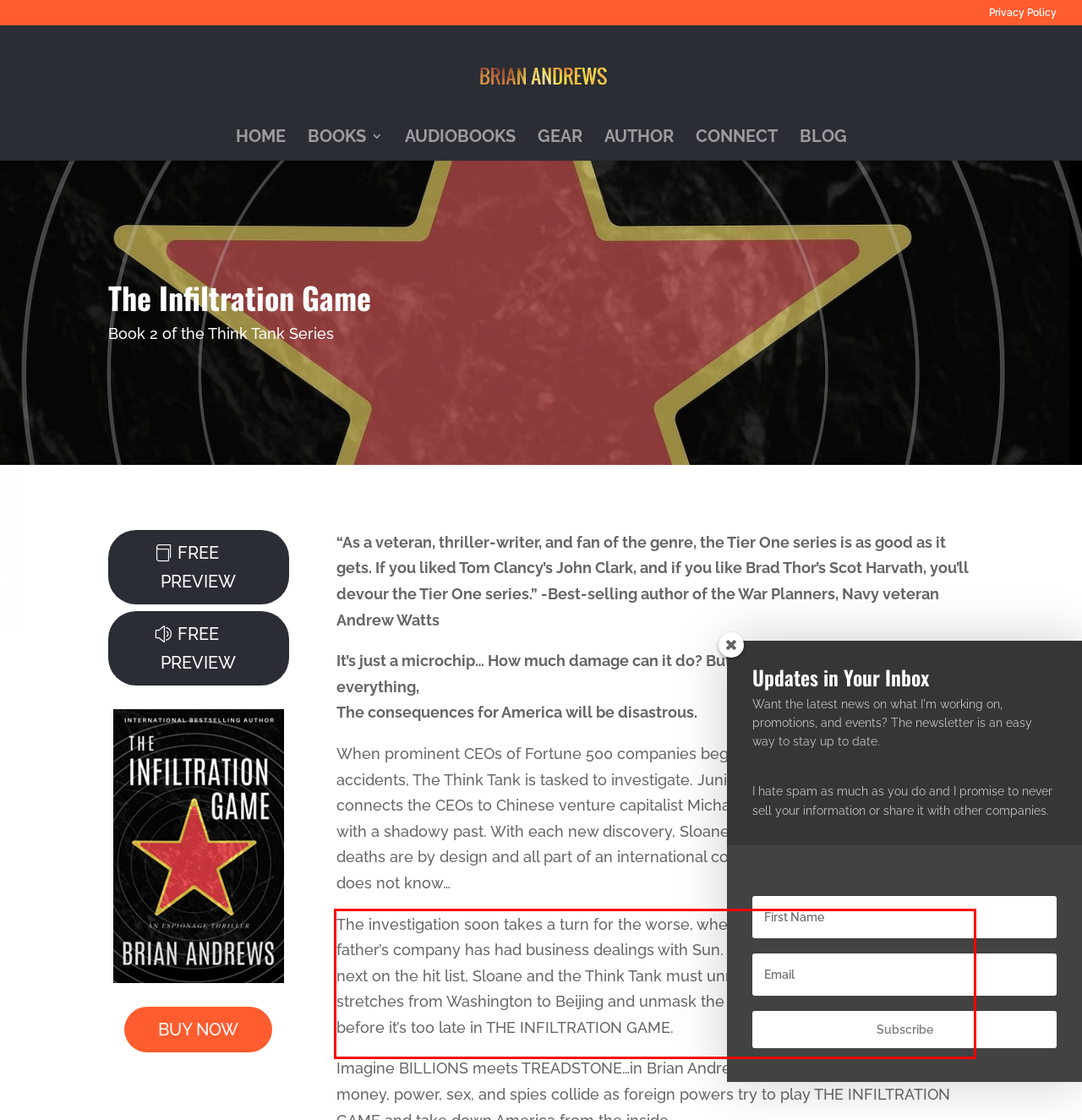Please use OCR to extract the text content from the red bounding box in the provided webpage screenshot.

The investigation soon takes a turn for the worse, when Sloane discovers that her father’s company has had business dealings with Sun. Afraid that her CEO father may be next on the hit list, Sloane and the Think Tank must unravel a hidden agenda that stretches from Washington to Beijing and unmask the world’s most devious assassin before it’s too late in THE INFILTRATION GAME.